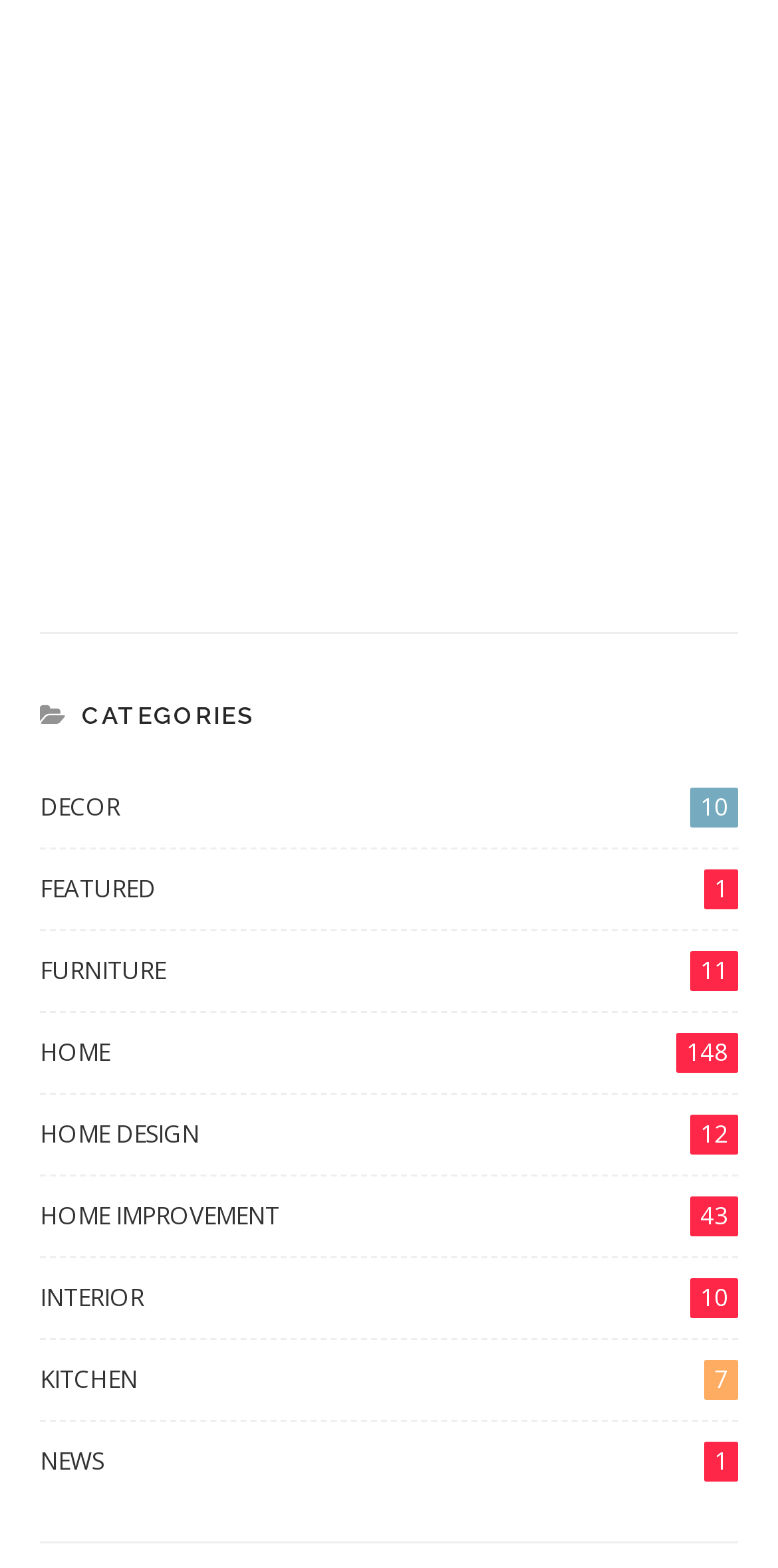Please specify the bounding box coordinates of the clickable section necessary to execute the following command: "Browse the HOME category".

[0.295, 0.263, 0.433, 0.28]